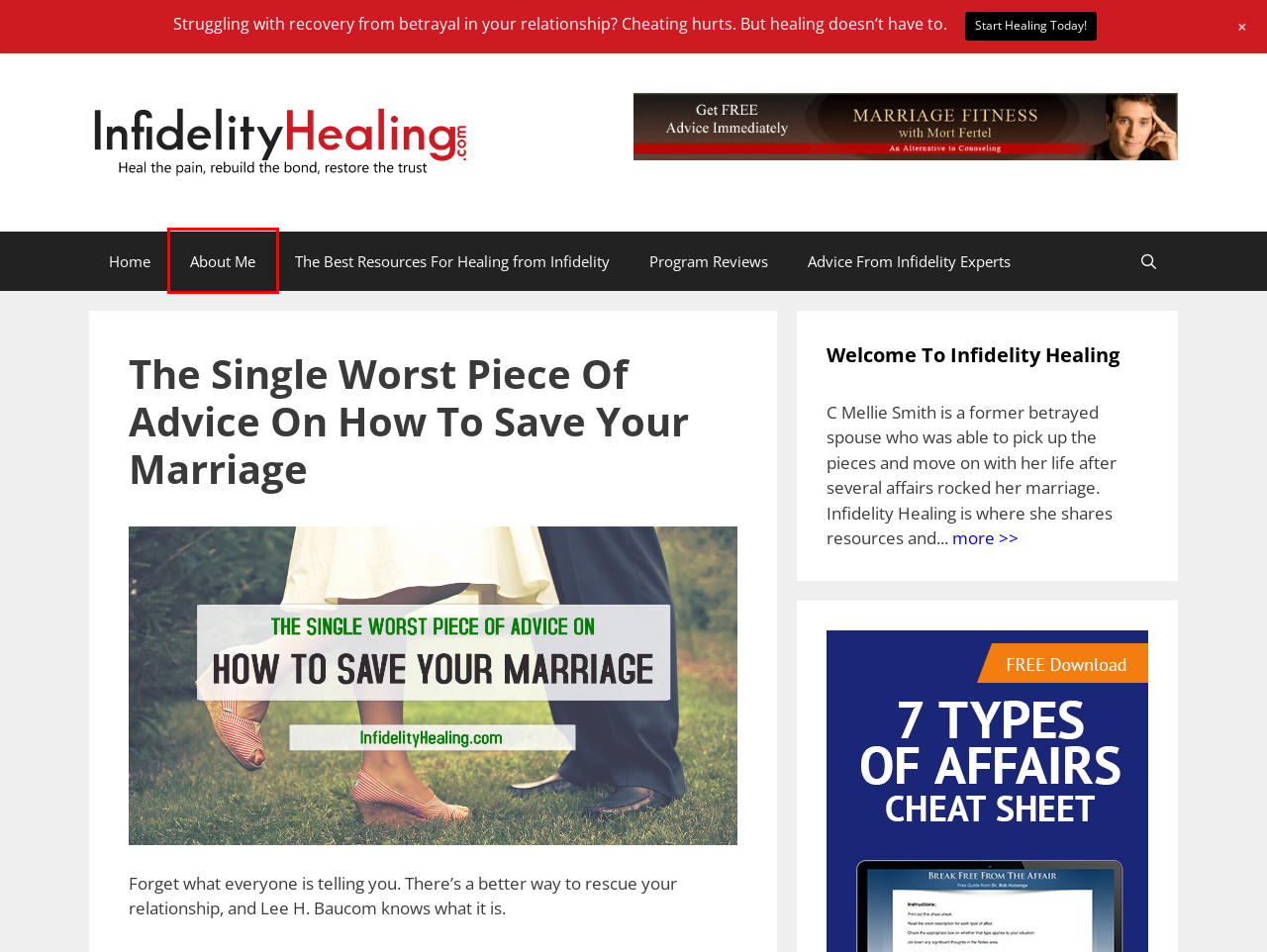Look at the screenshot of a webpage where a red bounding box surrounds a UI element. Your task is to select the best-matching webpage description for the new webpage after you click the element within the bounding box. The available options are:
A. About Me • After The Affair – Infidelity Healing
B. Infidelity Healing
C. member-sp-7-17 – Infidelity Recovery Center
D. Advice From Infidelity Experts • After The Affair – Infidelity Healing
E. The Best Resources For Healing from Infidelity • After The Affair – Infidelity Healing
F. Privacy Policy • After The Affair – Infidelity Healing
G. How to Solve Marriage Issues Before it's Too Late [Infographic] • Infidelity Healing
H. Healing After Infidelity: 6 Easy Tips for Self-Renewal • Infidelity Healing

A